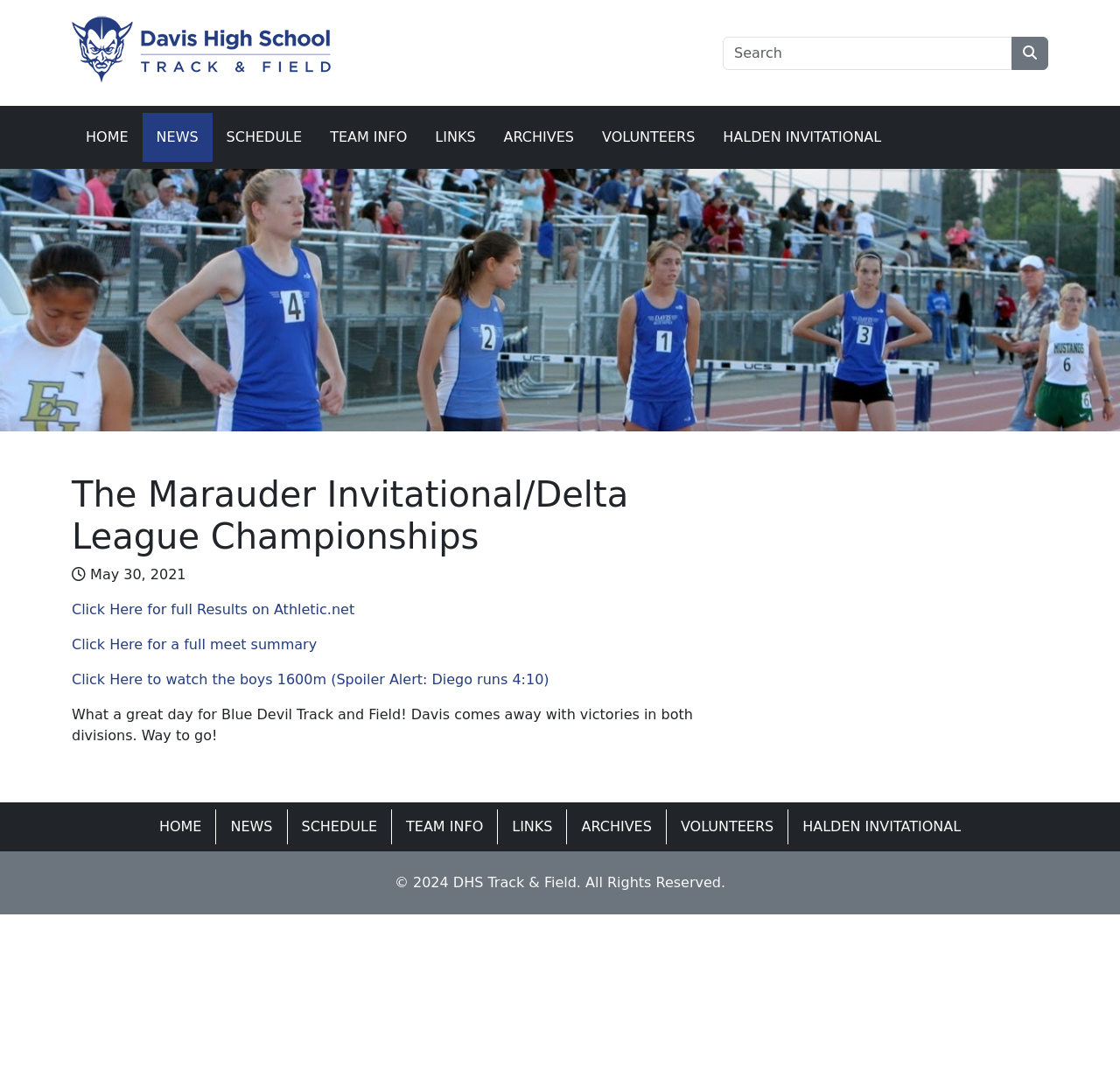Describe the webpage meticulously, covering all significant aspects.

The webpage is about the Marauder Invitational/Delta League Championships, specifically focused on DHS Track & Field. At the top left, there is a logo image and a link to "DHS Track & Field". Next to it, there is a search bar with a "Search" button. 

Below the search bar, there is a navigation menu with links to "HOME", "NEWS", "SCHEDULE", "TEAM INFO", "LINKS", "ARCHIVES", "VOLUNTEERS", and "HALDEN INVITATIONAL". 

The main content of the page starts with a heading that reads "The Marauder Invitational/Delta League Championships". Below the heading, there is a date "May 30, 2021". 

There are three links that follow, providing access to full results, a meet summary, and a video of the boys 1600m event. 

A paragraph of text summarizes the event, stating that it was a great day for Blue Devil Track and Field, with Davis winning both divisions. 

At the bottom of the page, there is a secondary navigation menu that duplicates the links from the top navigation menu. 

Finally, at the very bottom of the page, there is a copyright notice that reads "© 2024 DHS Track & Field. All Rights Reserved."